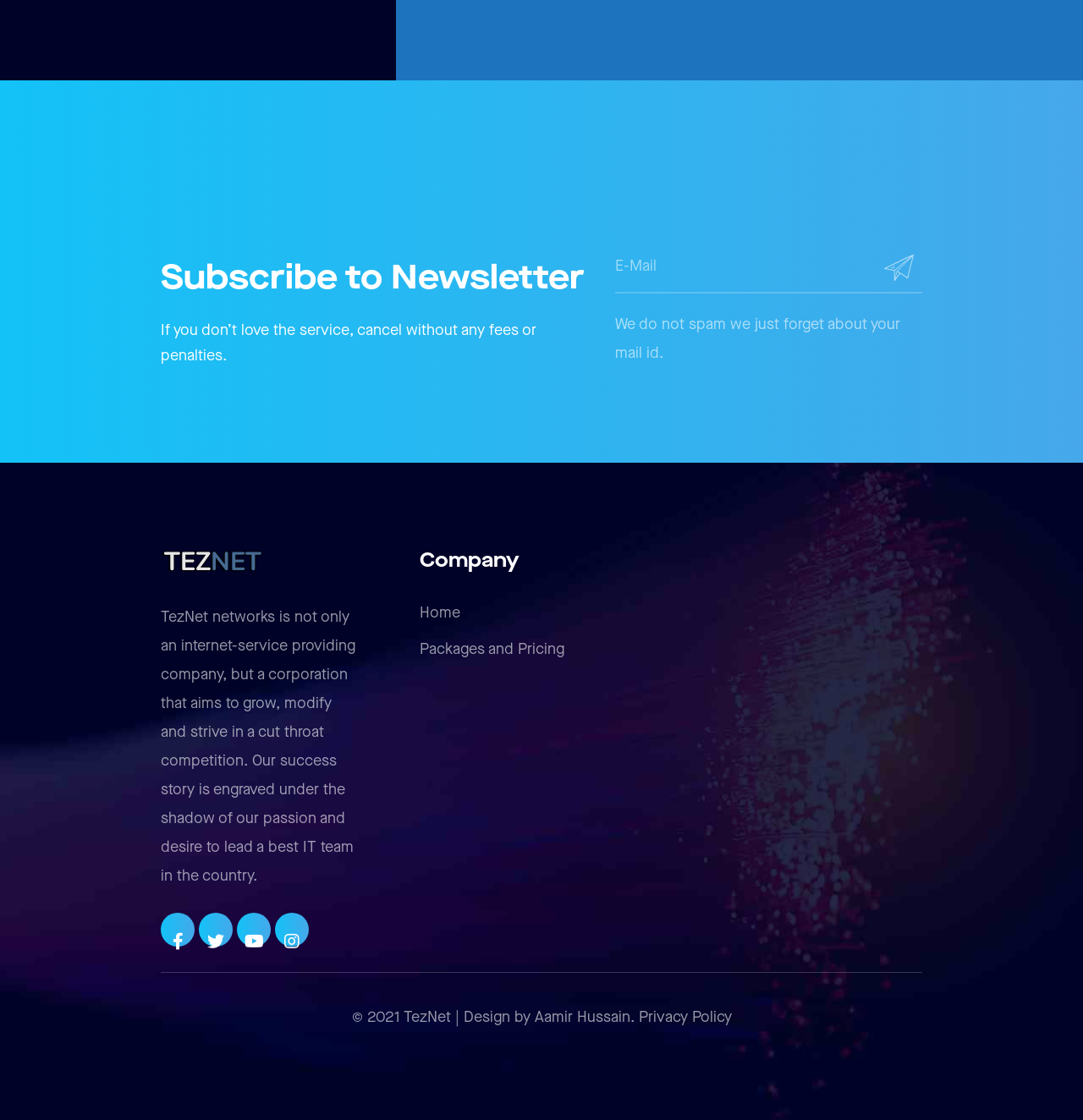Could you specify the bounding box coordinates for the clickable section to complete the following instruction: "Enter email address"?

[0.568, 0.23, 0.852, 0.262]